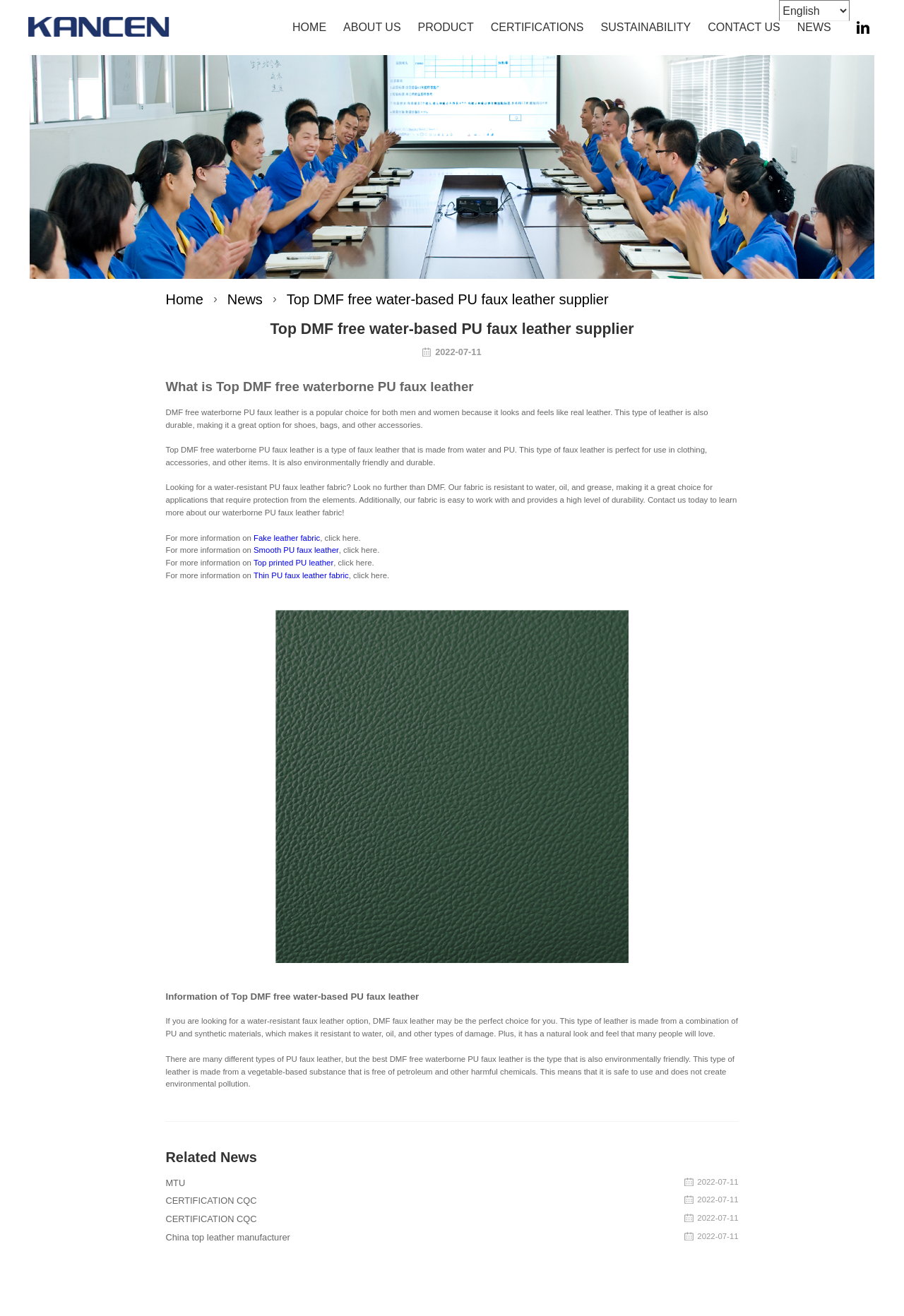What is the benefit of using DMF faux leather?
Based on the screenshot, provide a one-word or short-phrase response.

Water-resistant